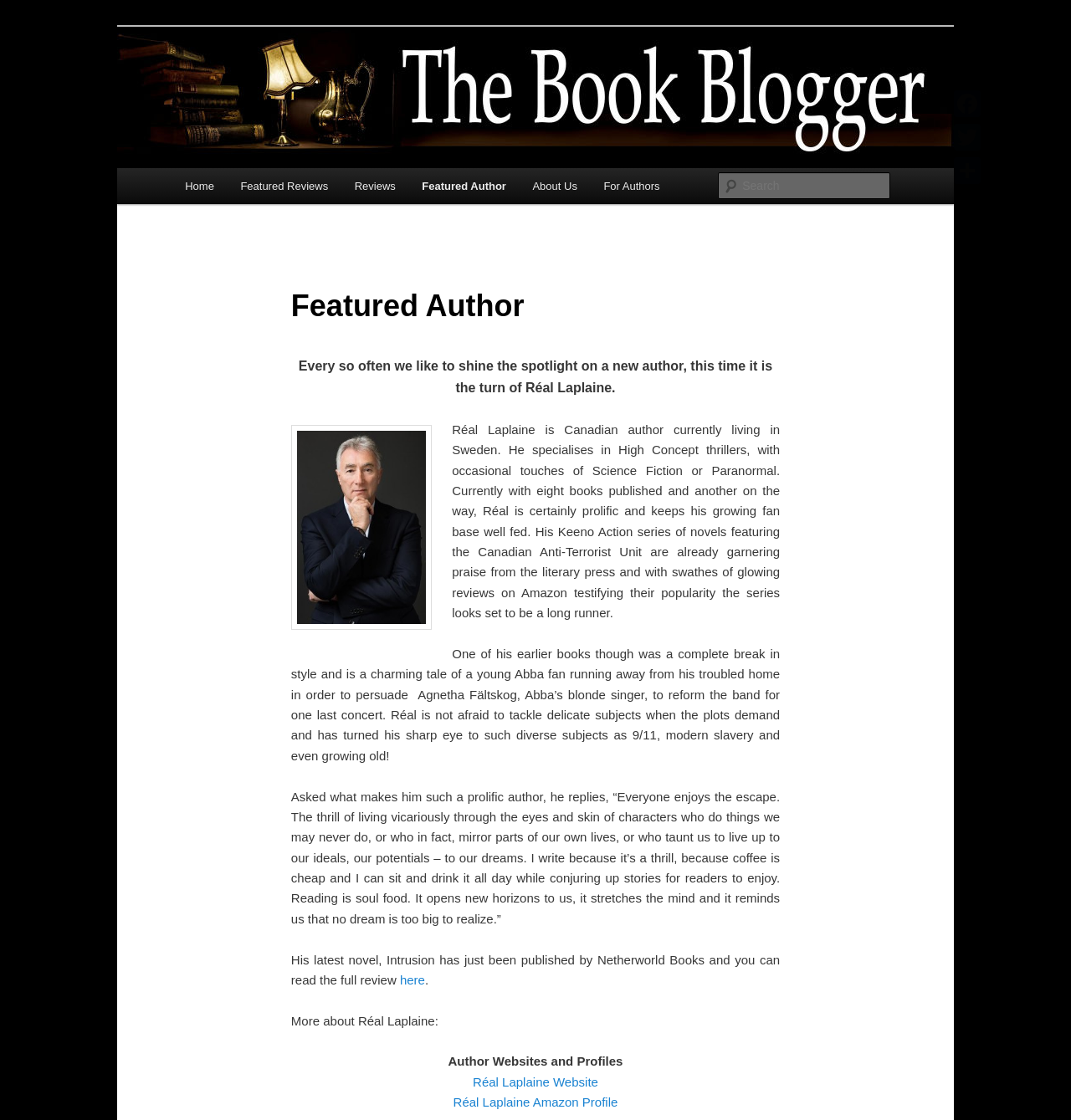What is the name of the publisher of Réal Laplaine's latest novel?
Can you provide an in-depth and detailed response to the question?

The webpage mentions that 'His latest novel, Intrusion has just been published by Netherworld Books.' This indicates that the publisher of Réal Laplaine's latest novel is Netherworld Books.